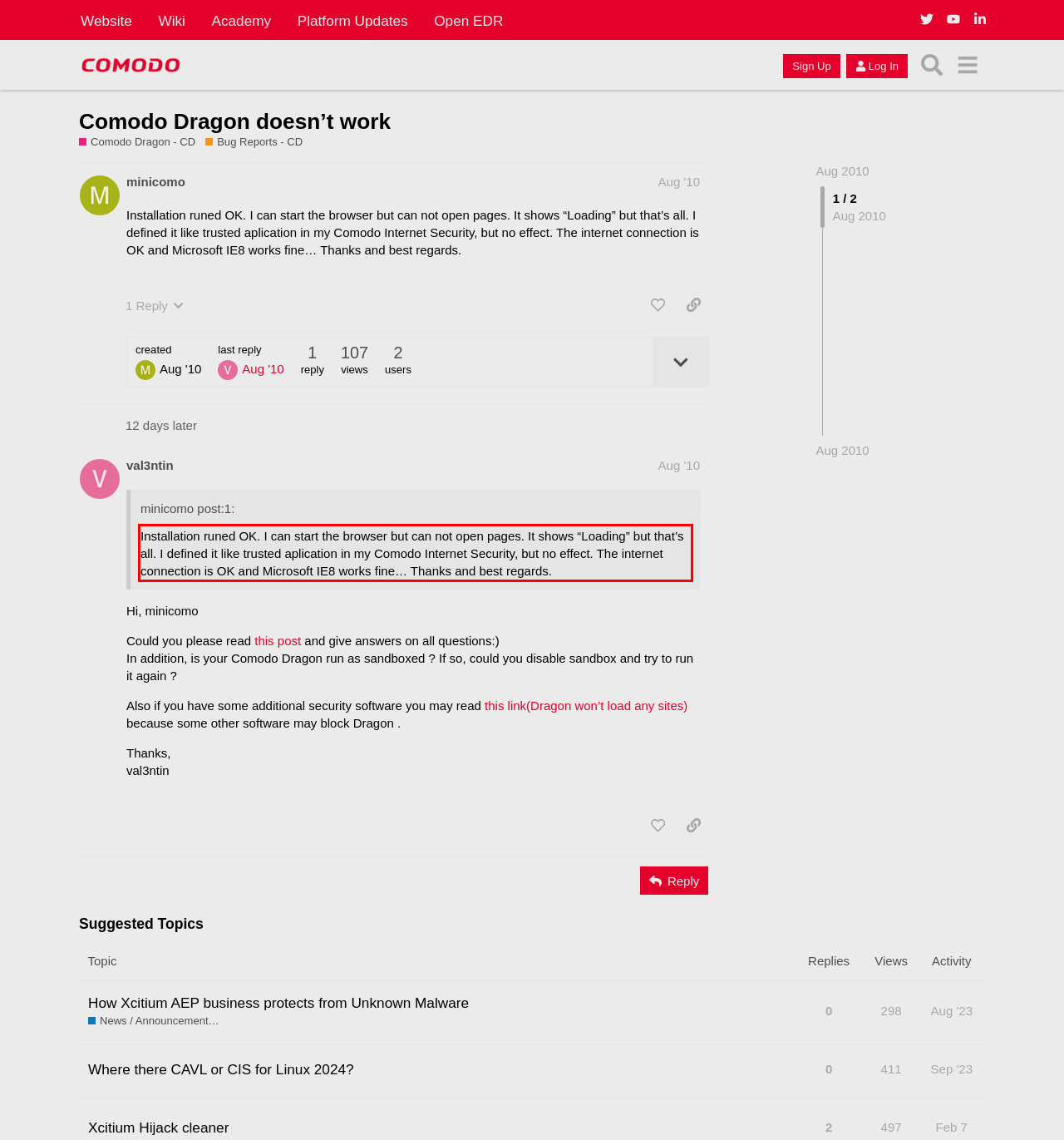Given a screenshot of a webpage containing a red rectangle bounding box, extract and provide the text content found within the red bounding box.

Installation runed OK. I can start the browser but can not open pages. It shows “Loading” but that’s all. I defined it like trusted aplication in my Comodo Internet Security, but no effect. The internet connection is OK and Microsoft IE8 works fine… Thanks and best regards.